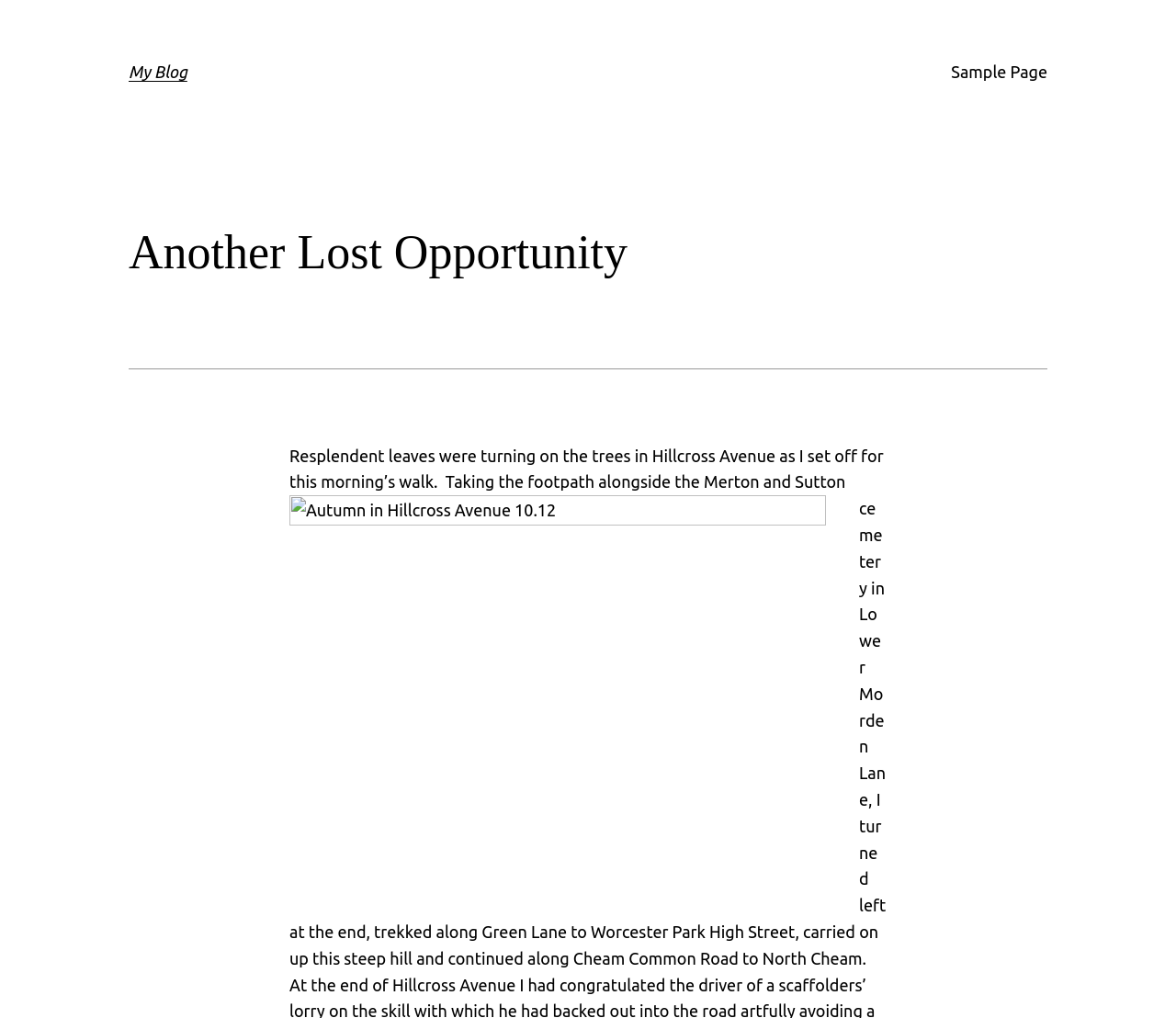What is the name of the sample page?
Answer briefly with a single word or phrase based on the image.

Sample Page